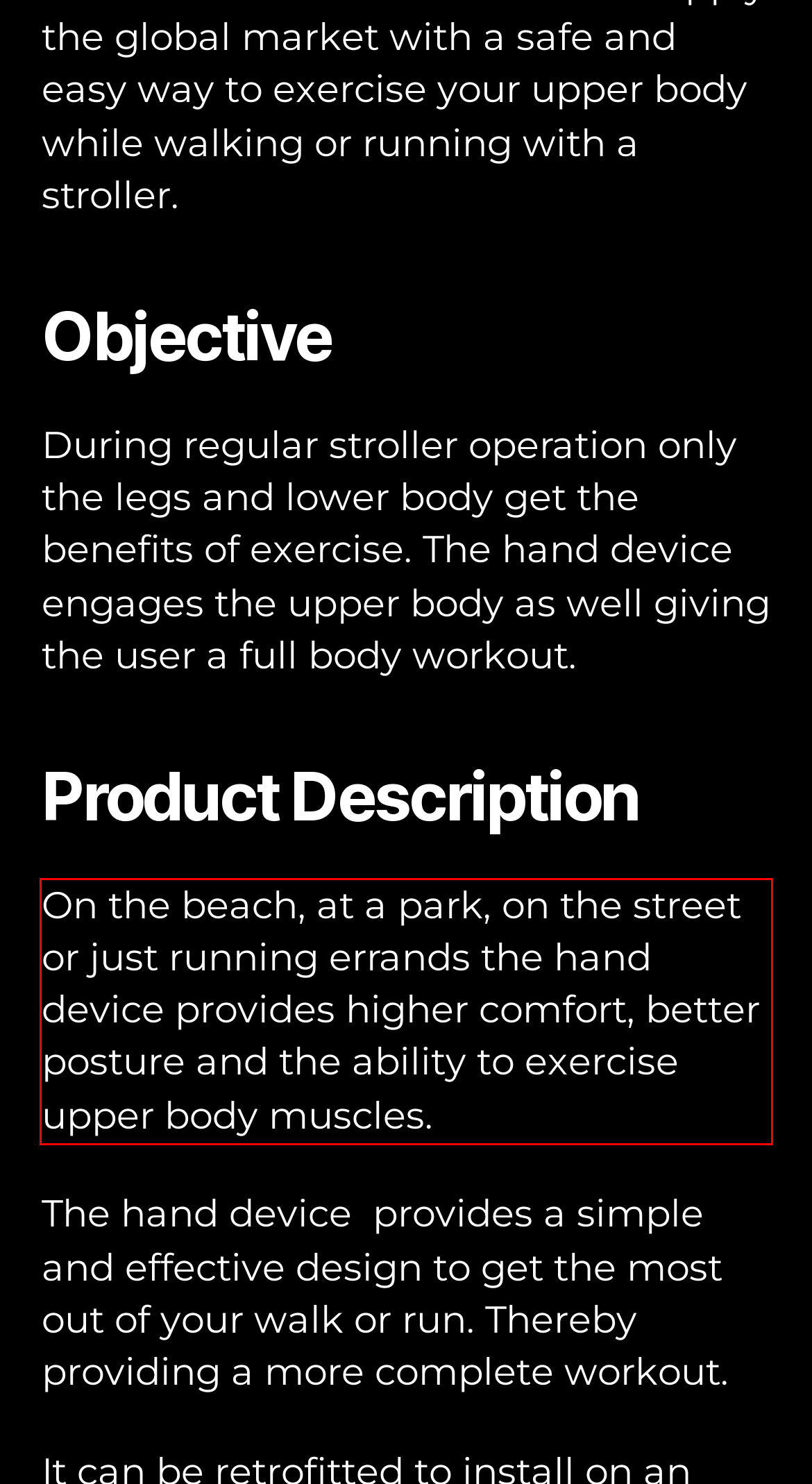Please identify the text within the red rectangular bounding box in the provided webpage screenshot.

On the beach, at a park, on the street or just running errands the hand device provides higher comfort, better posture and the ability to exercise upper body muscles.